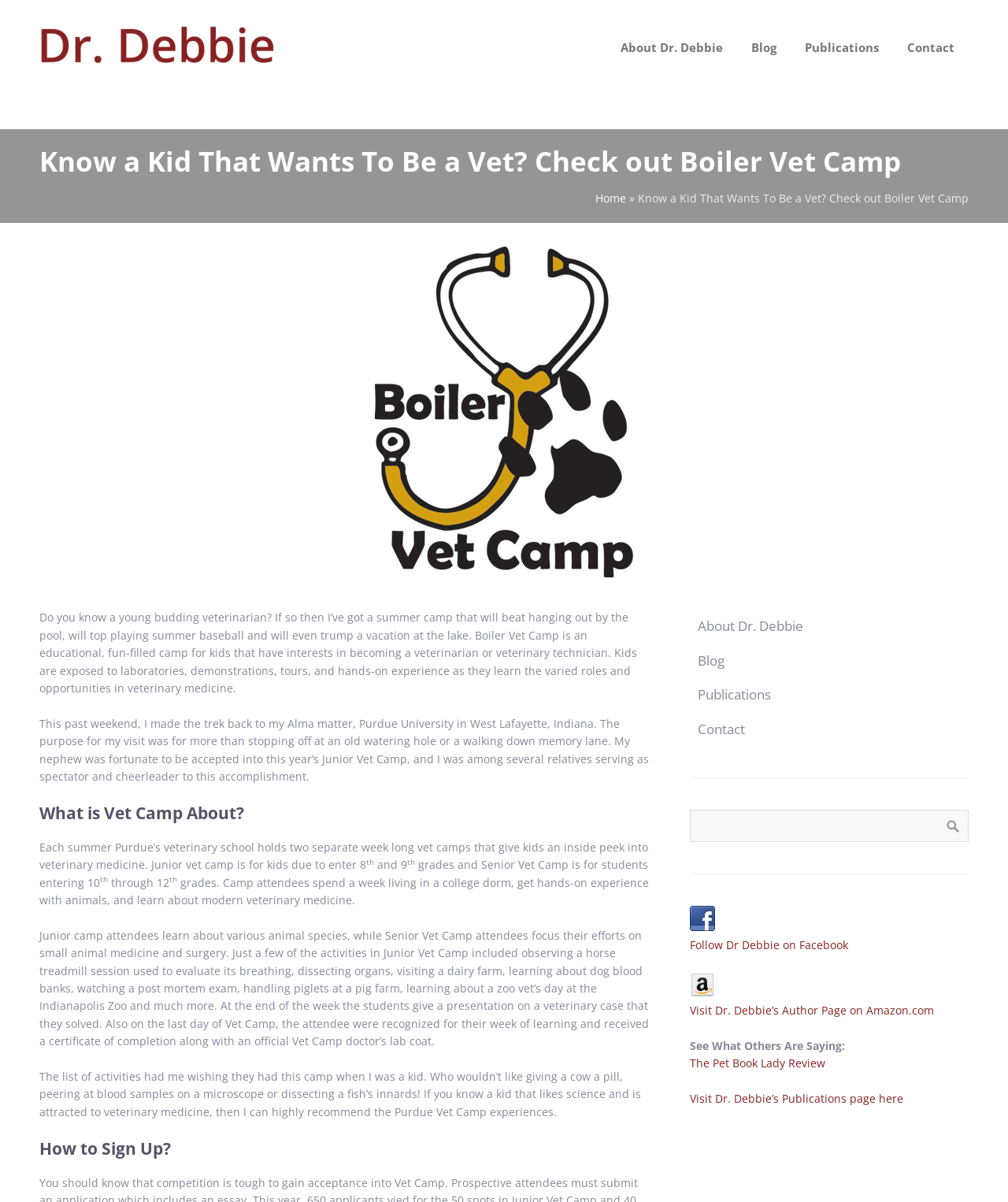Craft a detailed narrative of the webpage's structure and content.

This webpage is about Dr. Debbie, a veterinarian, and her promotion of the Boiler Vet Camp, a summer camp for kids interested in veterinary medicine. At the top of the page, there is a link to "Dr. Debbie" with an accompanying image, and a heading that reads "Know a Kid That Wants To Be a Vet? Check out Boiler Vet Camp". 

Below the heading, there are several links to other pages, including "About Dr. Debbie", "Blog", "Publications", and "Contact". To the right of these links, there is a large image related to the Boiler Vet Camp.

The main content of the page is a series of paragraphs that describe the Boiler Vet Camp, including its purpose, activities, and benefits. The text is divided into sections, with headings such as "What is Vet Camp About?" and "How to Sign Up?". The sections provide detailed information about the camp, including the age ranges of participants, the types of activities they will engage in, and the skills they will learn.

Throughout the page, there are several images and links to other pages, including social media profiles and publications. At the bottom of the page, there are links to reviews and testimonials from others, as well as a search bar and a button to follow Dr. Debbie on Facebook.